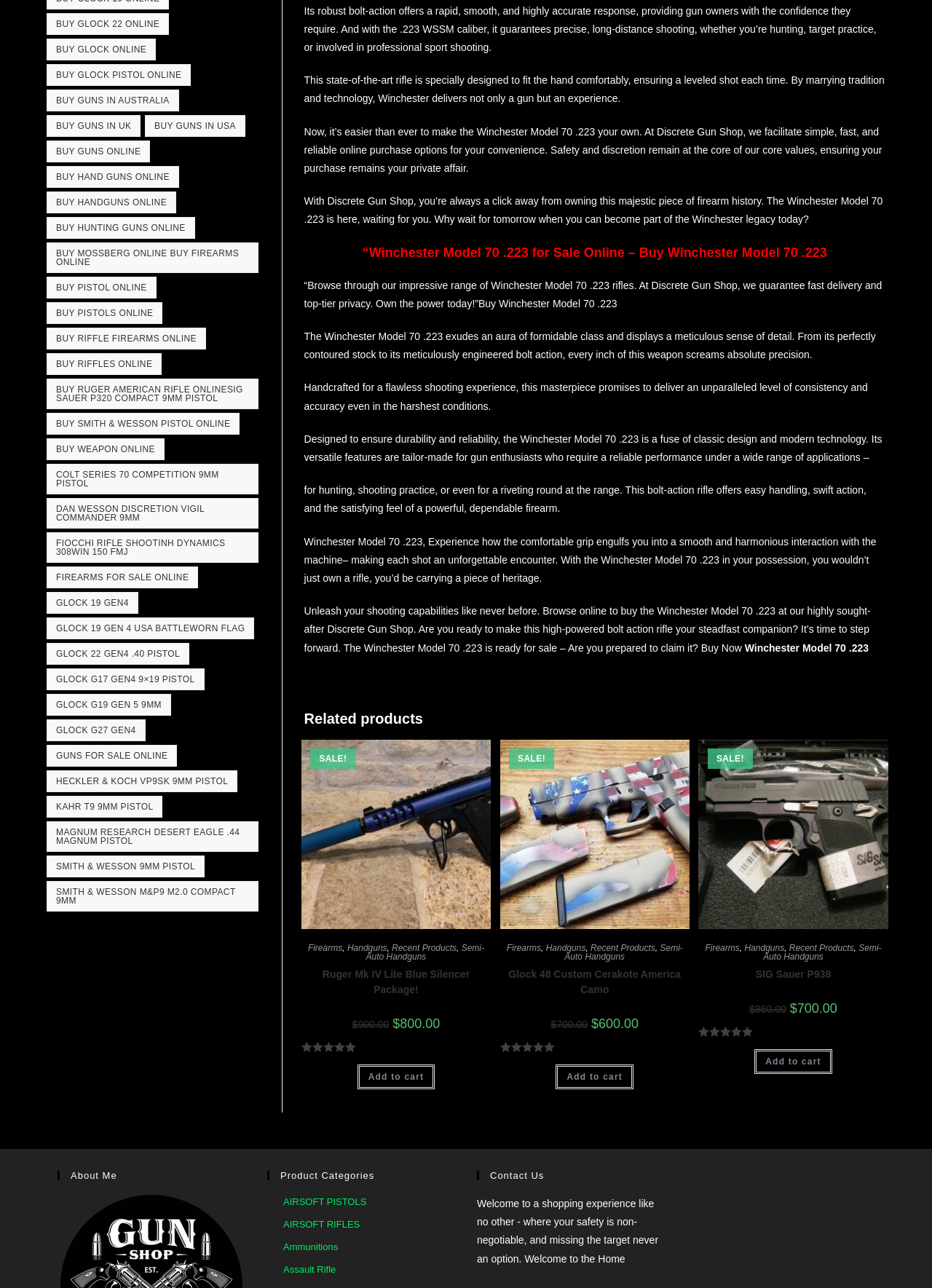Provide a short answer using a single word or phrase for the following question: 
What is the rating of the Ruger Mk IV Lite Blue Silencer Package?

out of 5